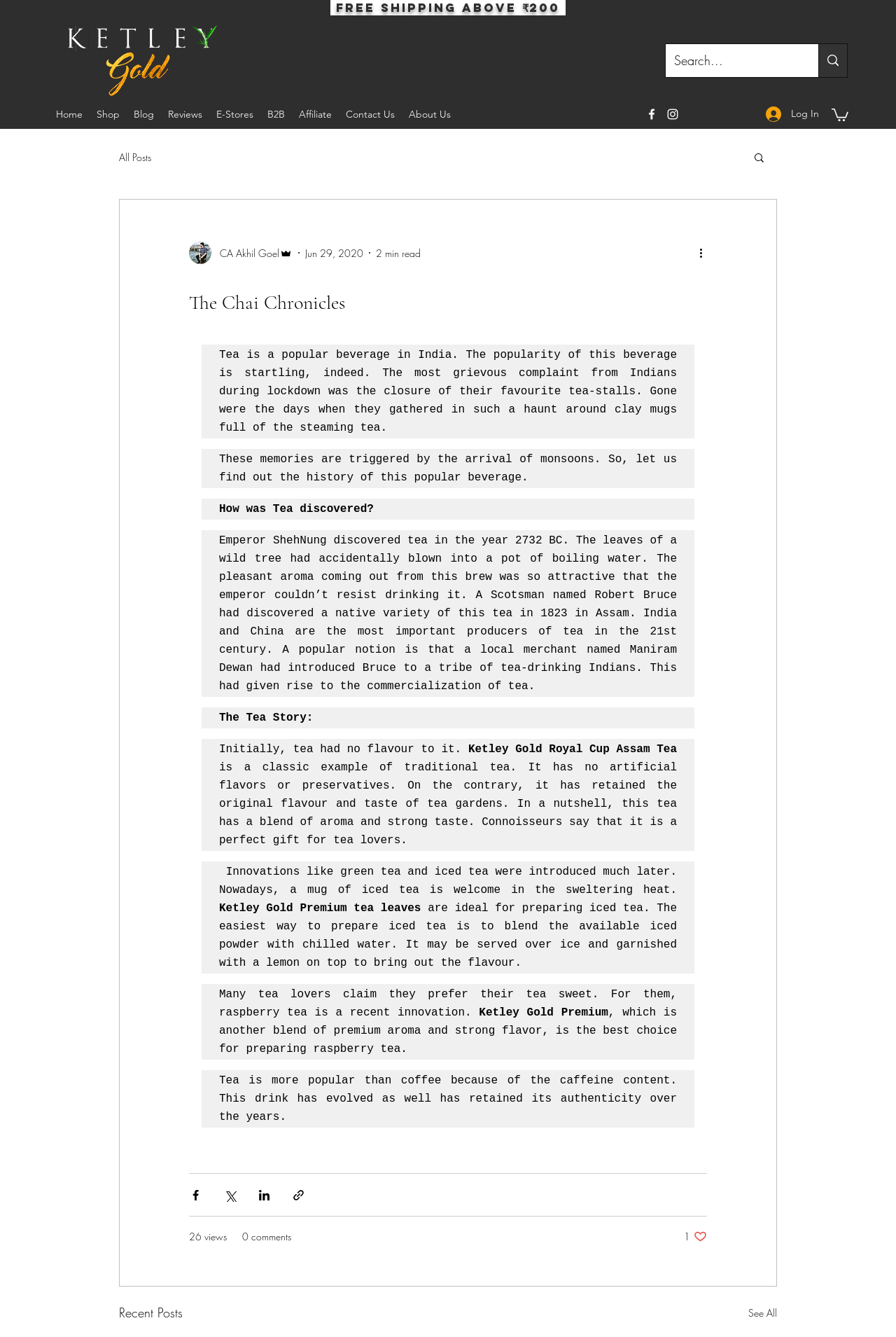How many views does the article have according to the webpage?
Offer a detailed and exhaustive answer to the question.

The webpage shows that the article has 26 views, as indicated by the text '26 views' at the bottom of the article.